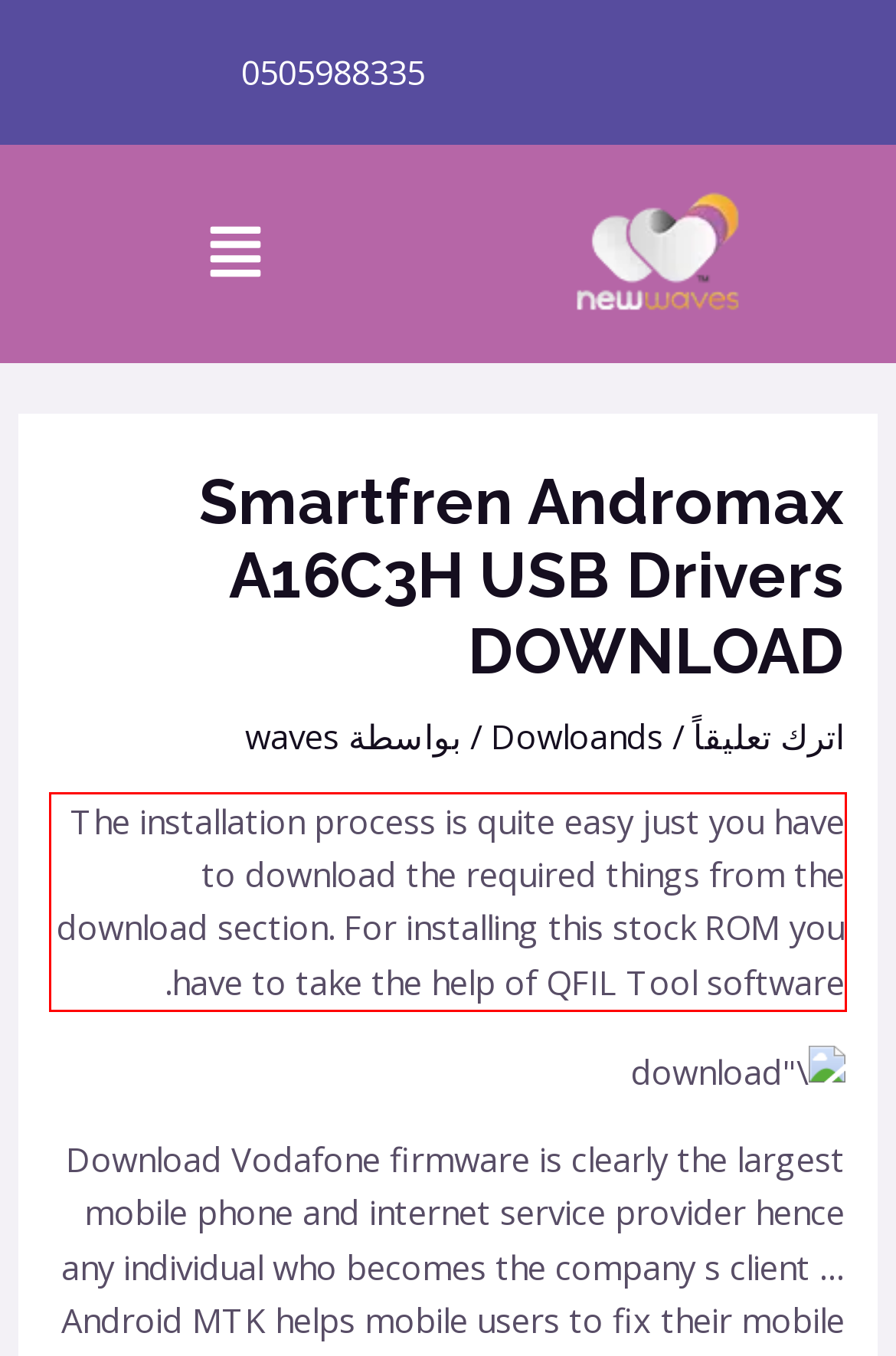By examining the provided screenshot of a webpage, recognize the text within the red bounding box and generate its text content.

The installation process is quite easy just you have to download the required things from the download section. For installing this stock ROM you have to take the help of QFIL Tool software.